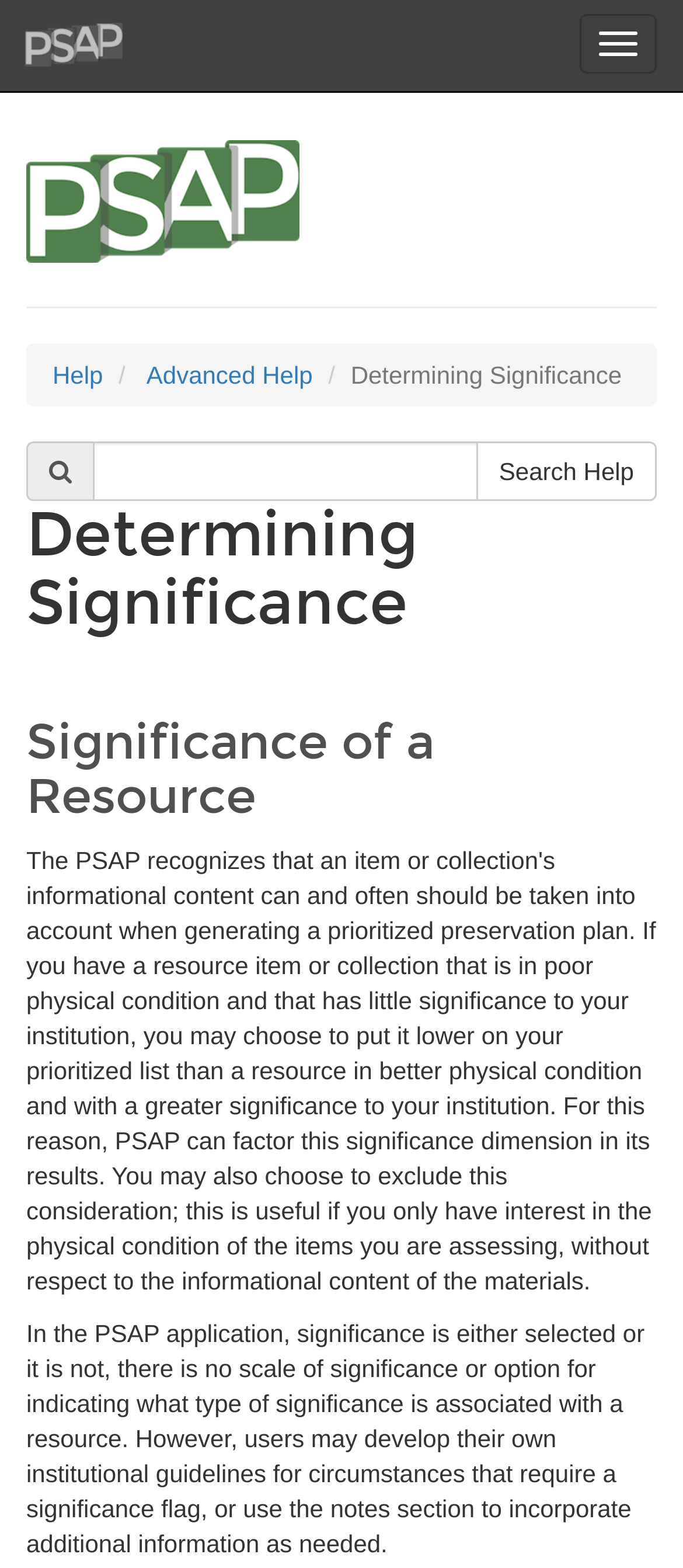Answer the question in a single word or phrase:
How many links are located at the top of the webpage?

3